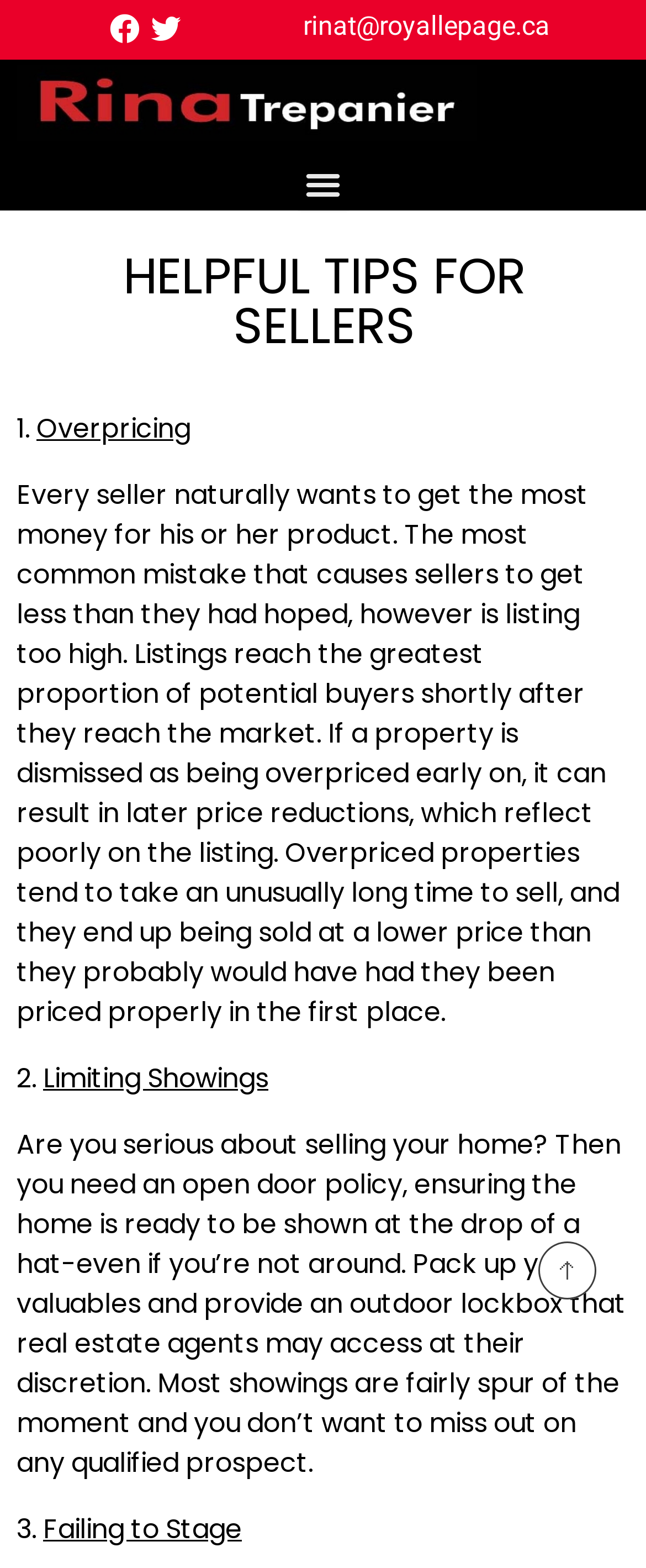Detail the various sections and features of the webpage.

The webpage appears to be a real estate guide, specifically providing helpful tips for sellers. At the top of the page, there is a link to the email address "rinat@royallepage.ca" and a Facebook link with an icon. Below these links, there is a menu toggle button.

The main content of the page is divided into sections, each with a numbered title and a descriptive paragraph. The first section is titled "HELPFUL TIPS FOR SELLERS" and is located near the top of the page. The first tip, "1. Overpricing", is positioned below the title and explains the consequences of listing a property at too high a price. This section takes up a significant portion of the page.

Below the first tip, there are two more sections, "2. Limiting Showings" and "3. Failing to Stage", each with its own descriptive paragraph. These sections are positioned in a vertical column, with the second section located below the first, and the third section below the second. The text in each section is dense and informative, providing guidance for sellers to avoid common mistakes.